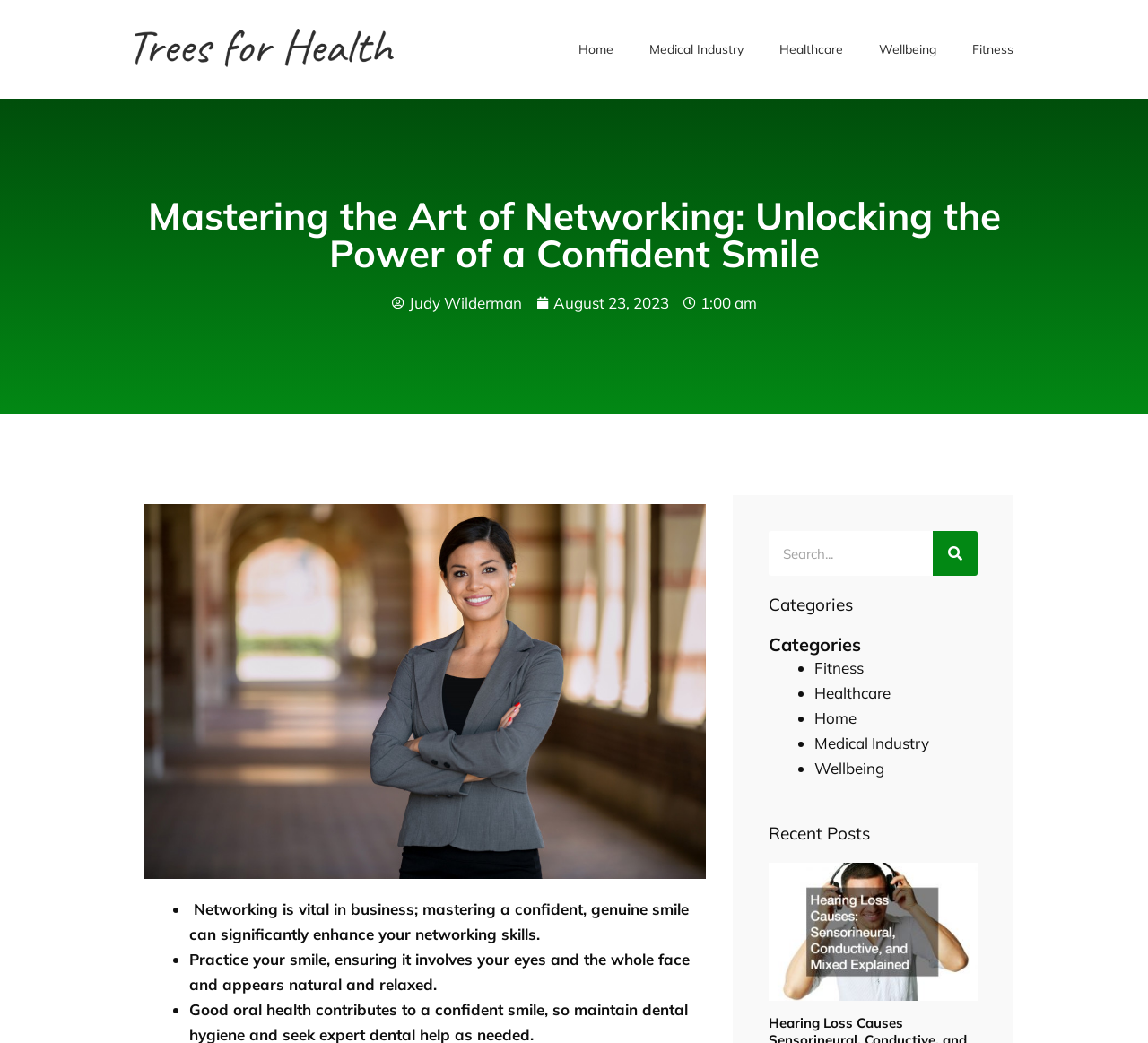Find the bounding box coordinates of the clickable region needed to perform the following instruction: "Download Gardenscapes Mod Apk v7.6.1". The coordinates should be provided as four float numbers between 0 and 1, i.e., [left, top, right, bottom].

None